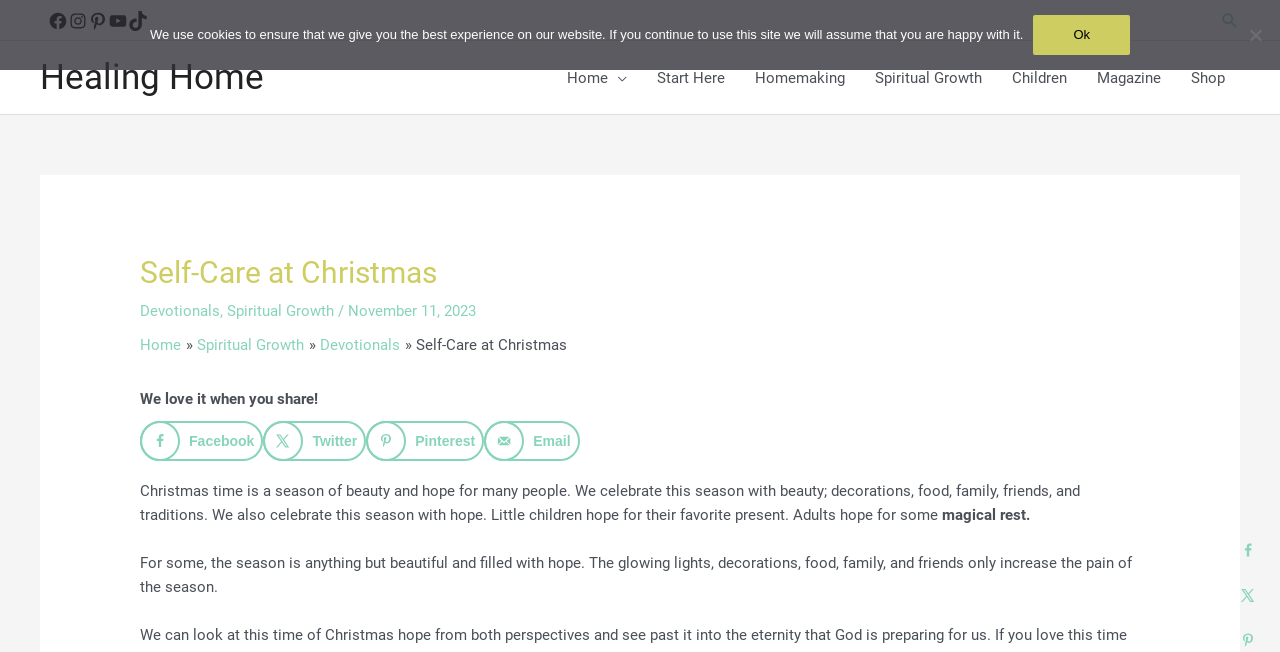Provide the bounding box coordinates of the area you need to click to execute the following instruction: "Go to the Home page".

[0.431, 0.073, 0.502, 0.165]